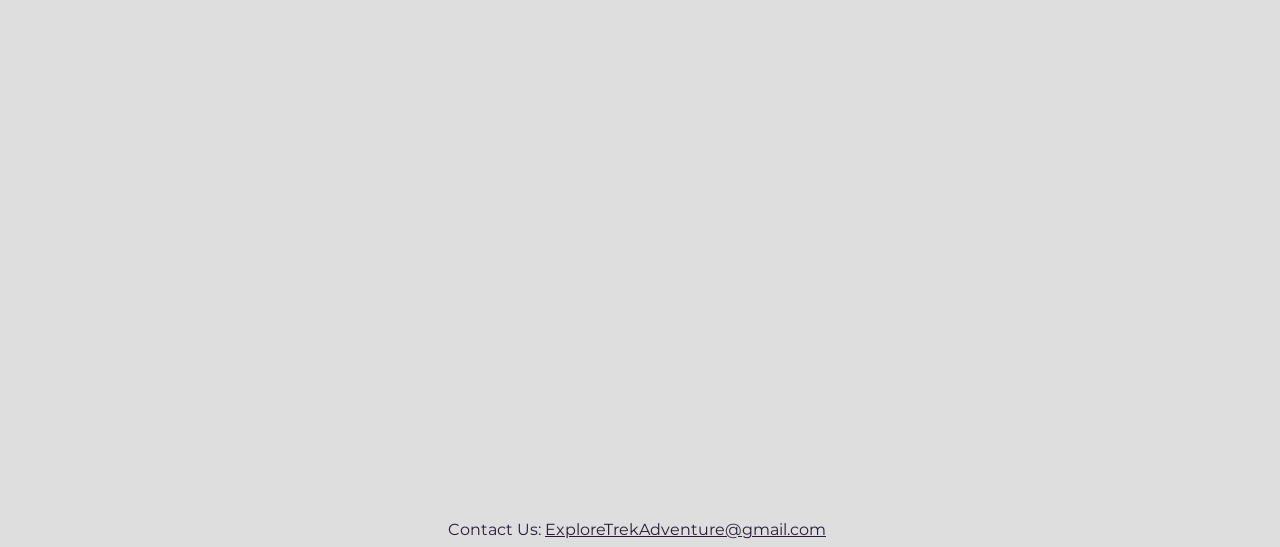Determine the bounding box of the UI component based on this description: "ExploreTrekAdventure@gmail.com". The bounding box coordinates should be four float values between 0 and 1, i.e., [left, top, right, bottom].

[0.426, 0.95, 0.645, 0.985]